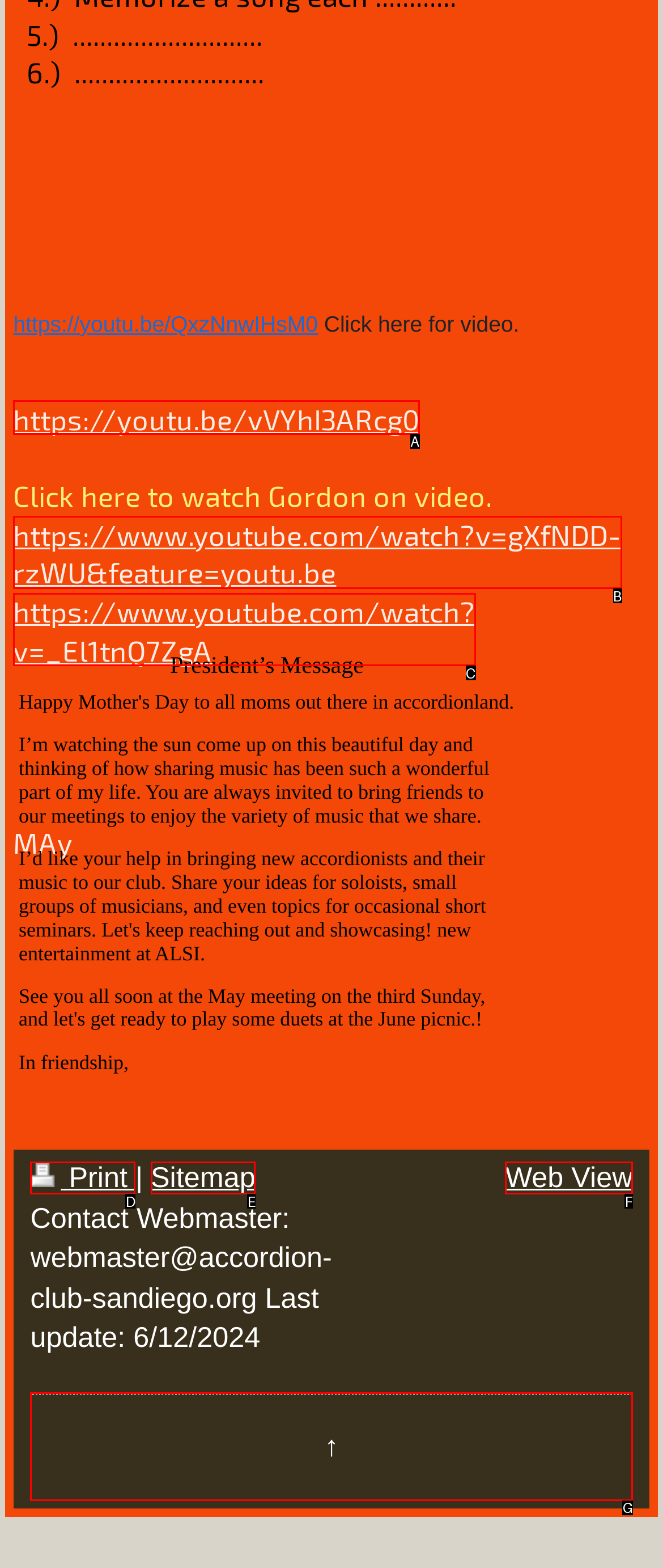Choose the UI element that best aligns with the description: Web View
Respond with the letter of the chosen option directly.

F